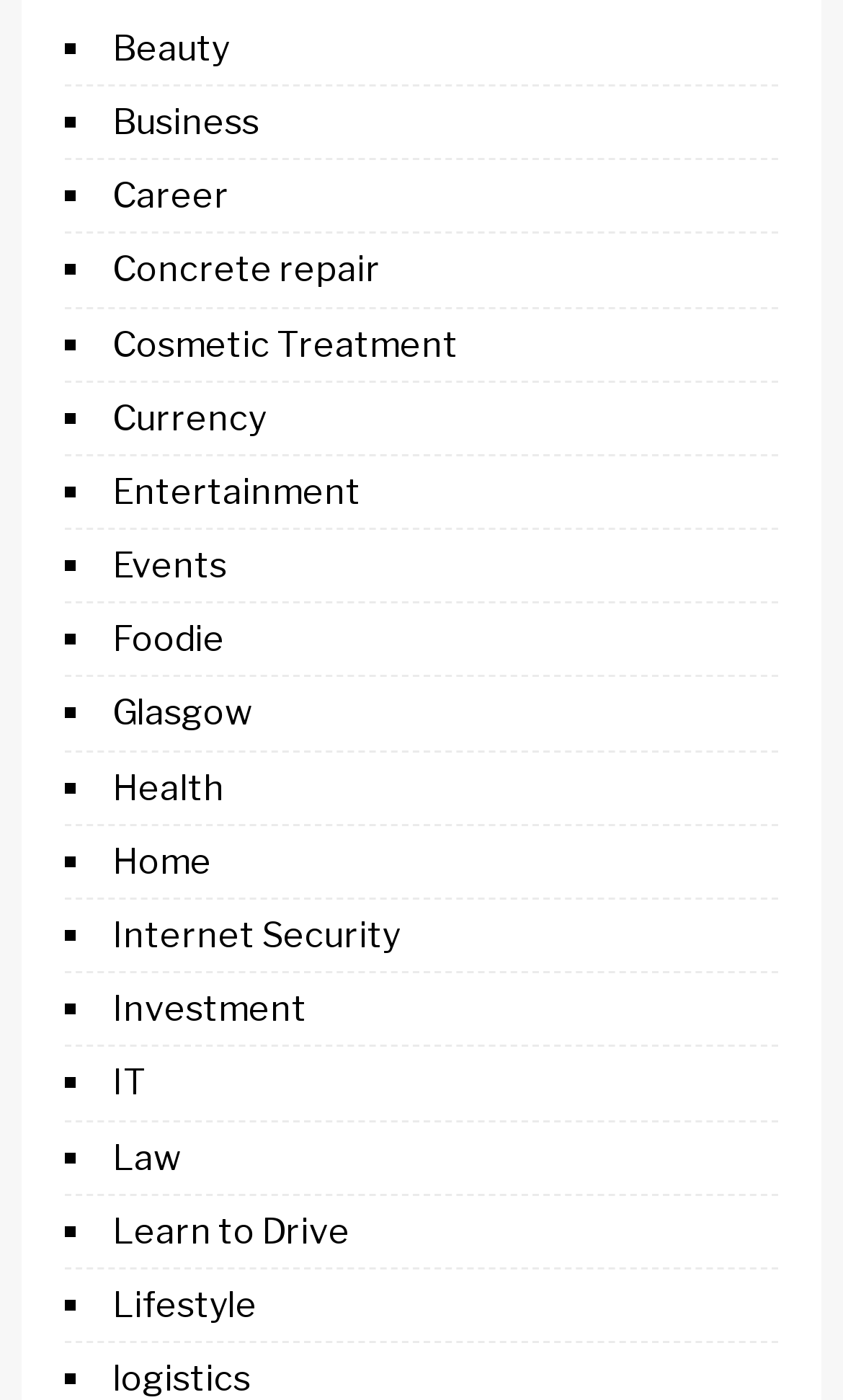Provide a one-word or short-phrase answer to the question:
Are all categories single-word labels?

No